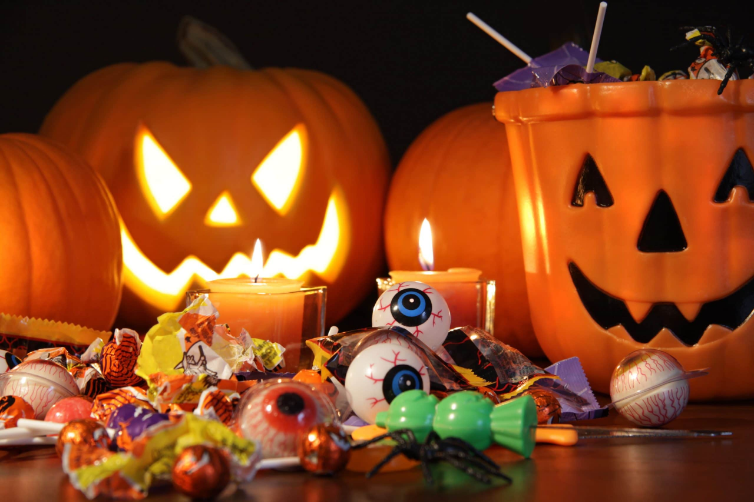What type of candies are shaped like eyeballs?
Use the image to answer the question with a single word or phrase.

Playful candies